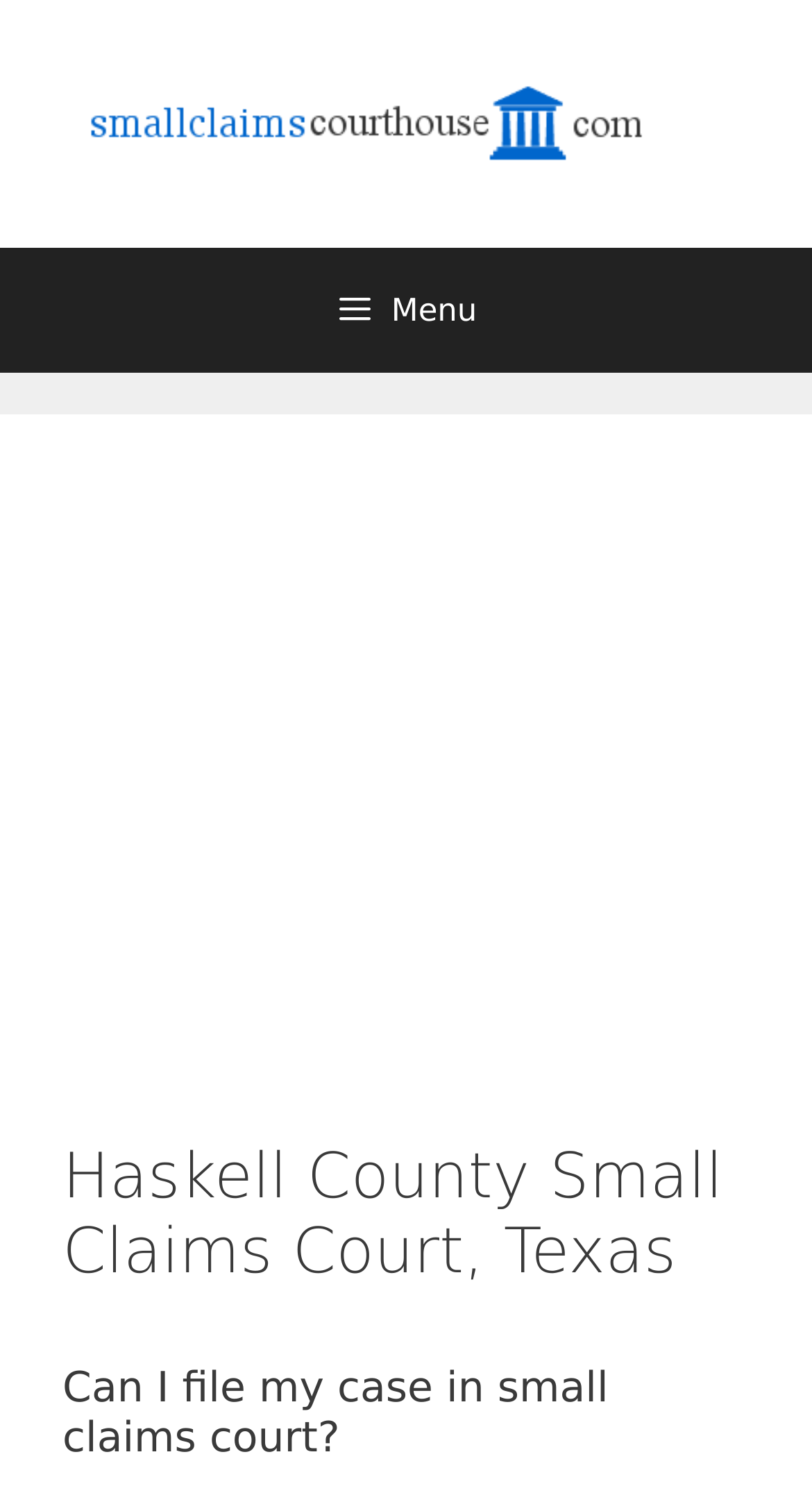Please examine the image and provide a detailed answer to the question: What is the question being addressed on the webpage?

The webpage has a heading element with the text 'Can I file my case in small claims court?', which suggests that the webpage is addressing this specific question.